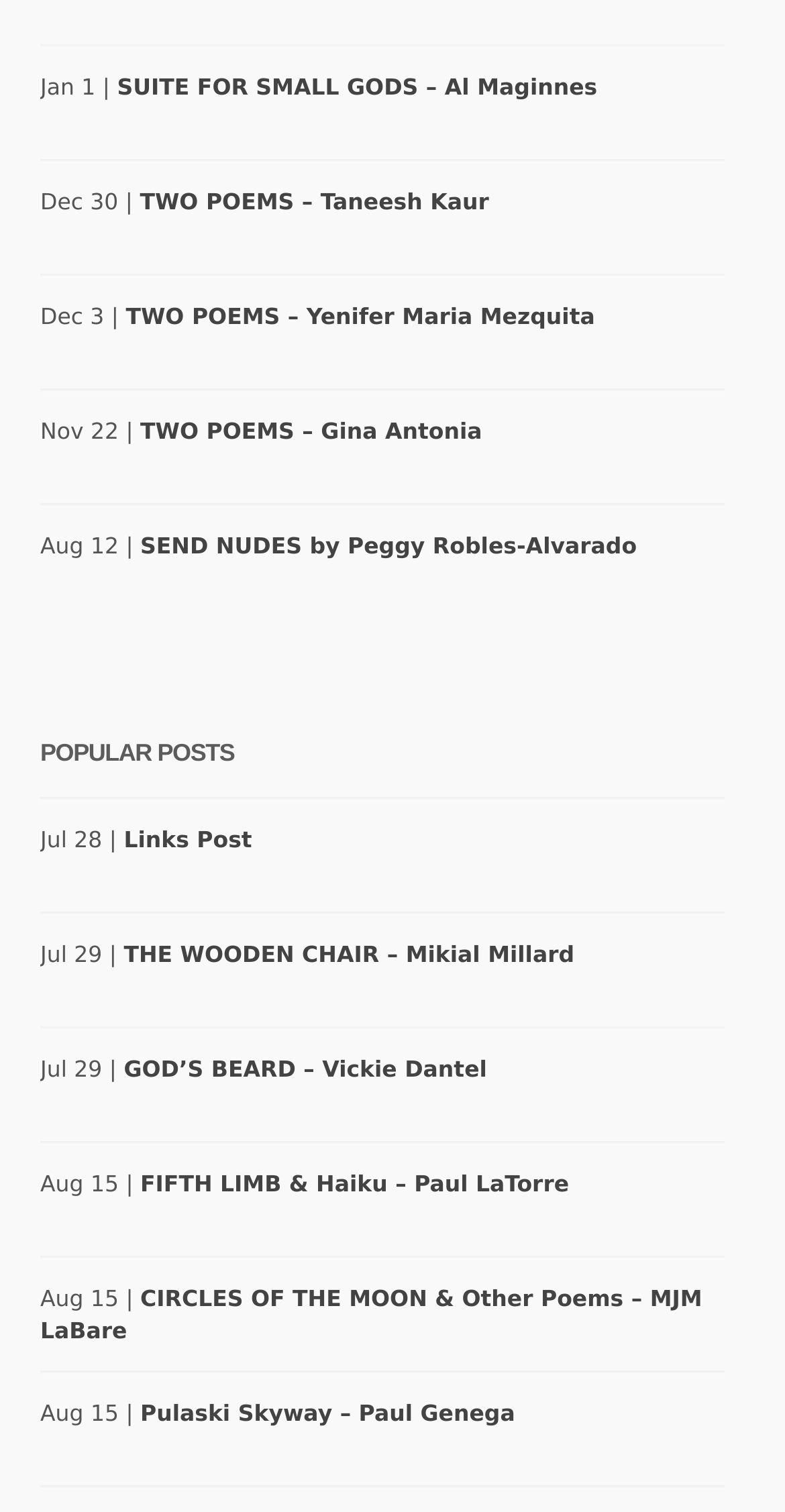Identify the bounding box coordinates of the region that needs to be clicked to carry out this instruction: "View the poem 'Elegy & Poem'". Provide these coordinates as four float numbers ranging from 0 to 1, i.e., [left, top, right, bottom].

[0.374, 0.413, 0.588, 0.432]